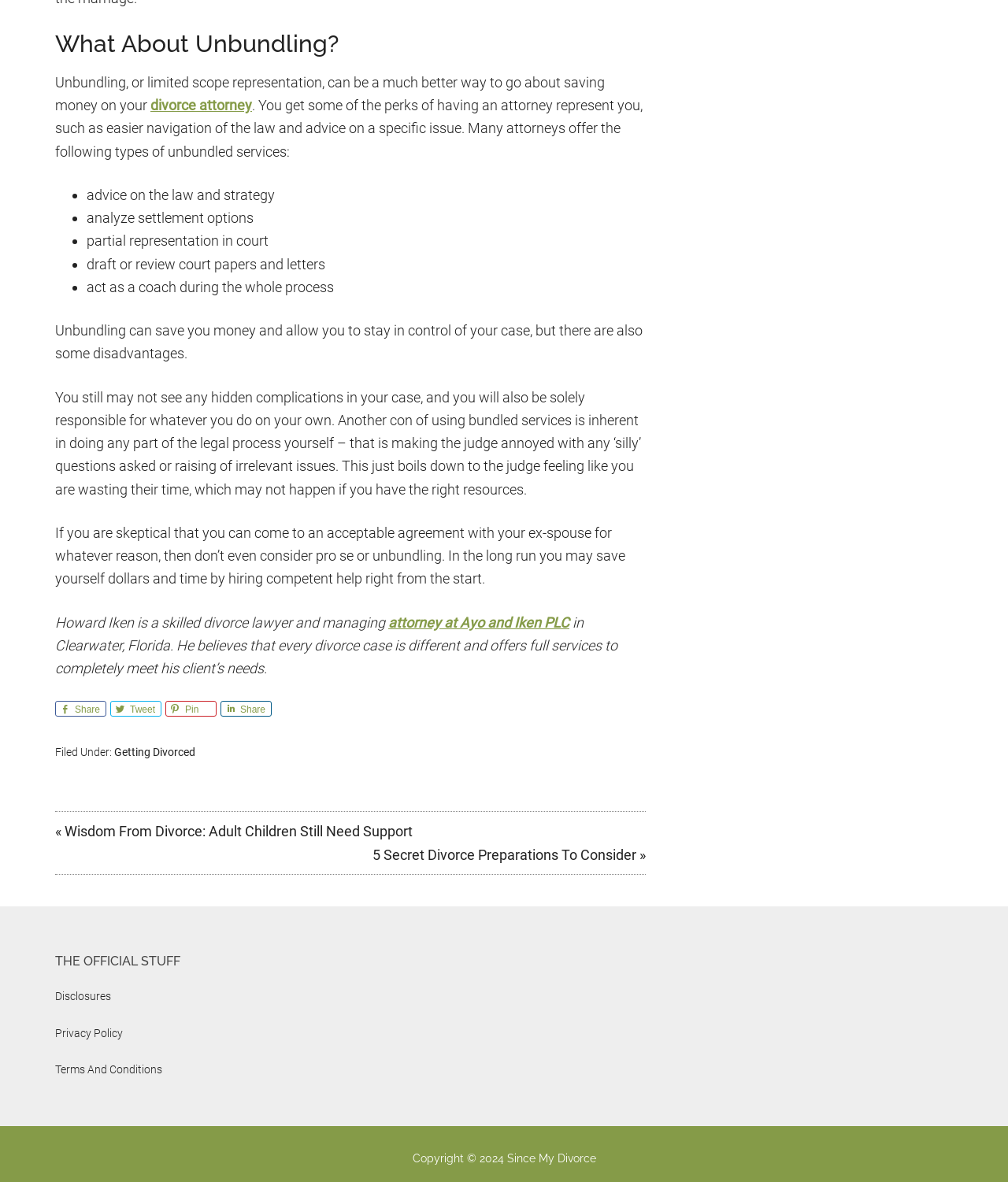Provide the bounding box coordinates for the UI element described in this sentence: "Pin". The coordinates should be four float values between 0 and 1, i.e., [left, top, right, bottom].

[0.164, 0.593, 0.215, 0.606]